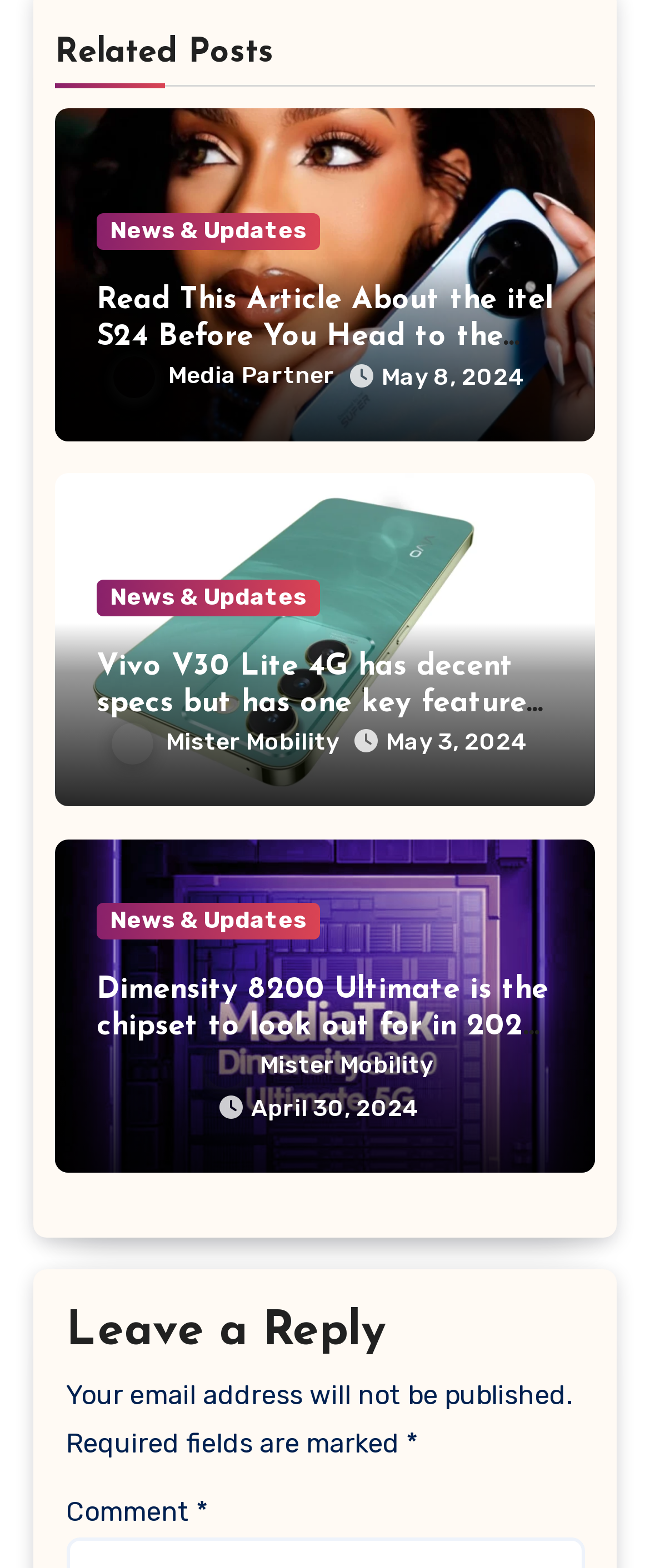Find the bounding box coordinates of the UI element according to this description: "Mister Mobility".

[0.313, 0.67, 0.667, 0.688]